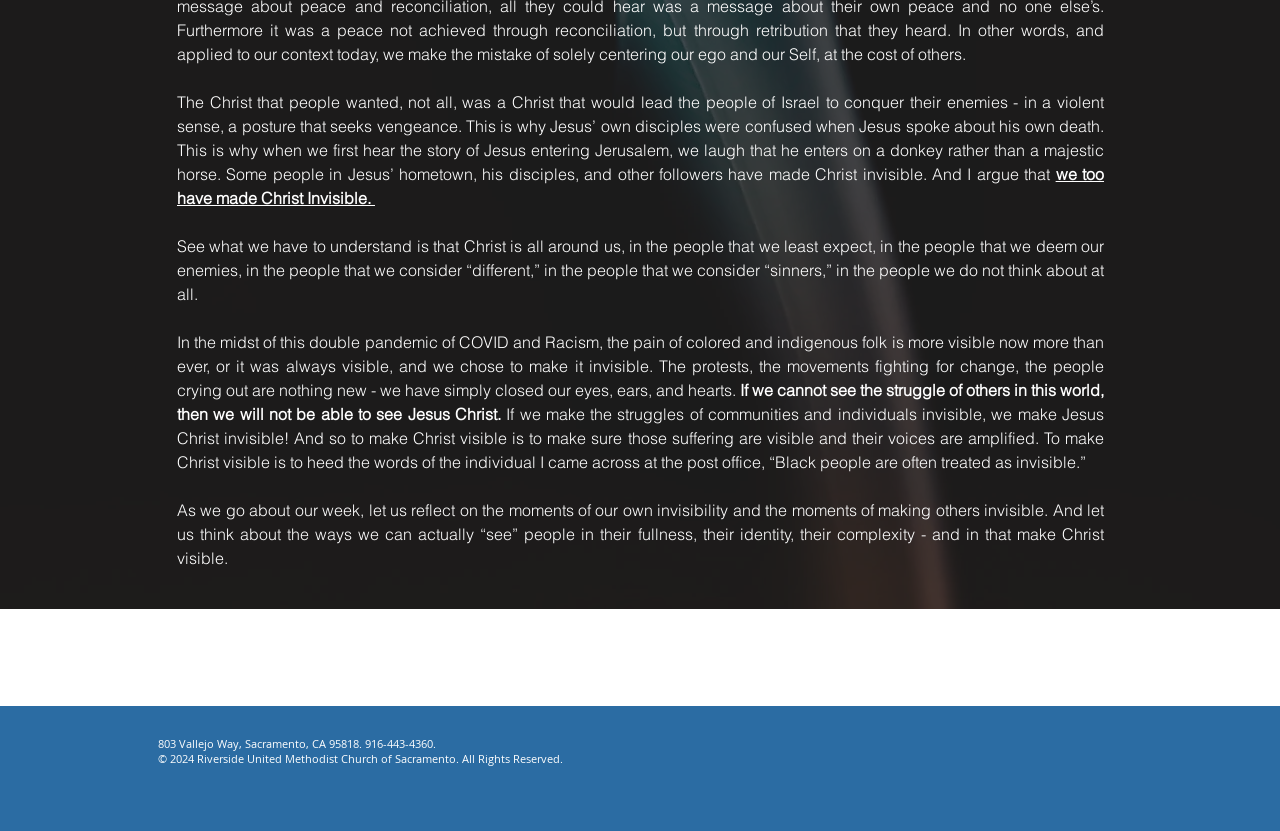Based on the image, give a detailed response to the question: What social media platforms are linked on this webpage?

The social media links are located in the 'Social Bar' list element, which contains three link elements with icons for Instagram, Facebook, and Google+.